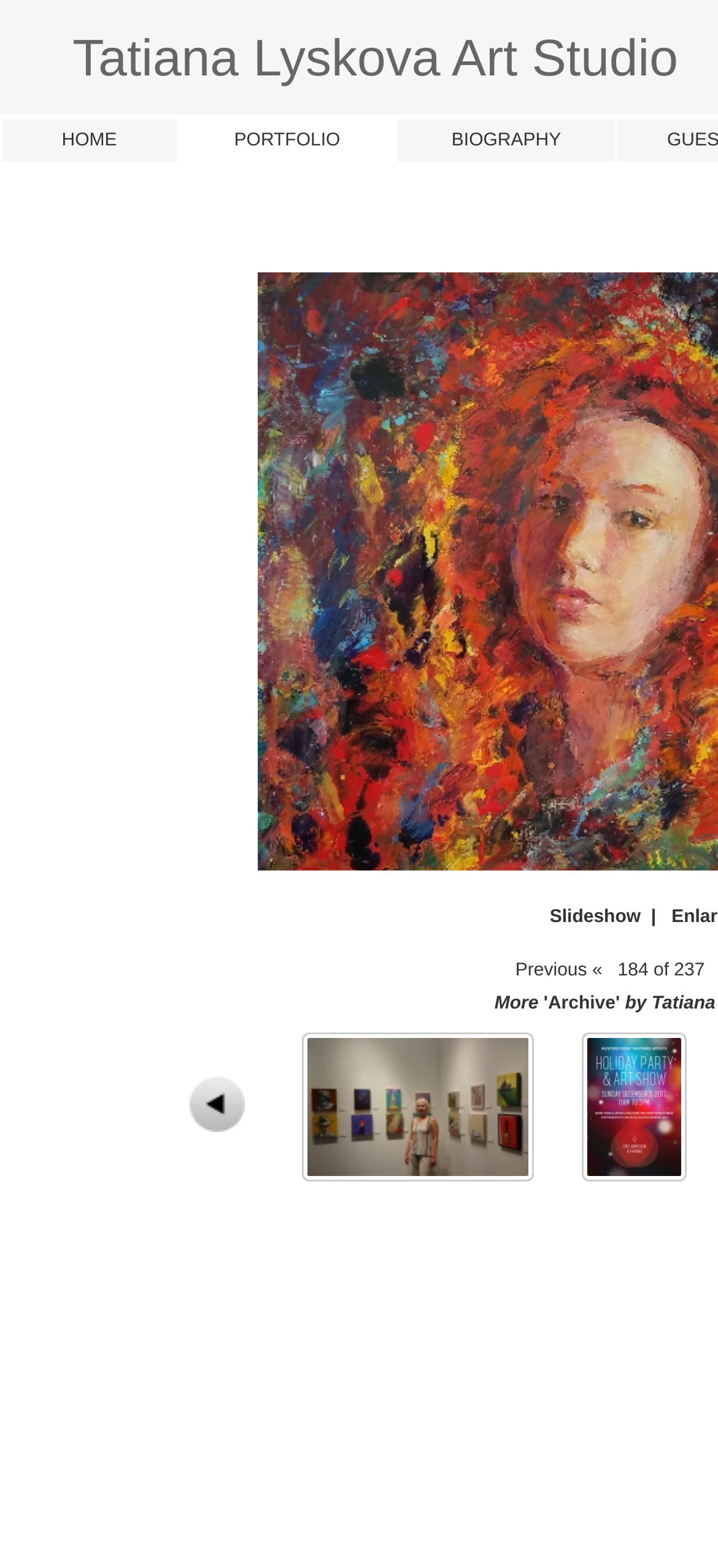Identify the bounding box coordinates of the part that should be clicked to carry out this instruction: "Go to the previous slideshow".

[0.711, 0.613, 0.818, 0.626]